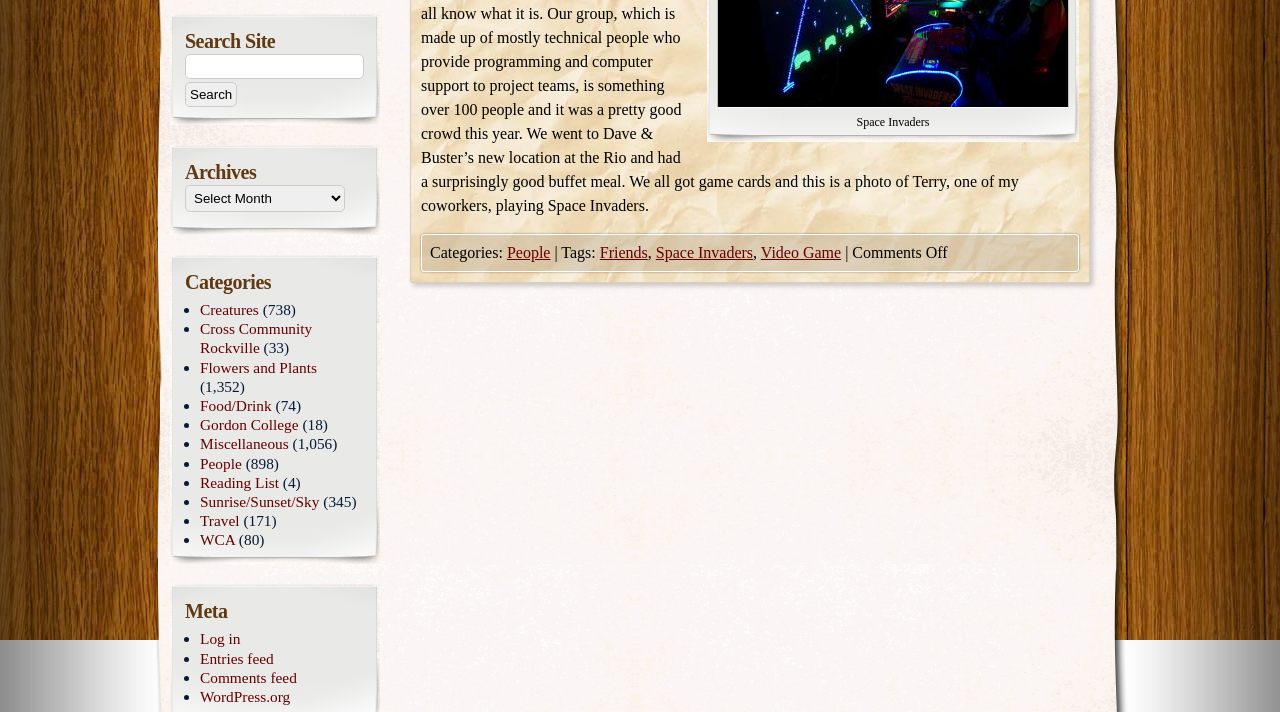From the element description Cross Community Rockville, predict the bounding box coordinates of the UI element. The coordinates must be specified in the format (top-left x, top-left y, bottom-right x, bottom-right y) and should be within the 0 to 1 range.

[0.156, 0.448, 0.244, 0.502]